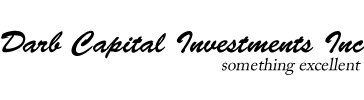What sector does the company operate in?
Using the image, provide a concise answer in one word or a short phrase.

financial investment